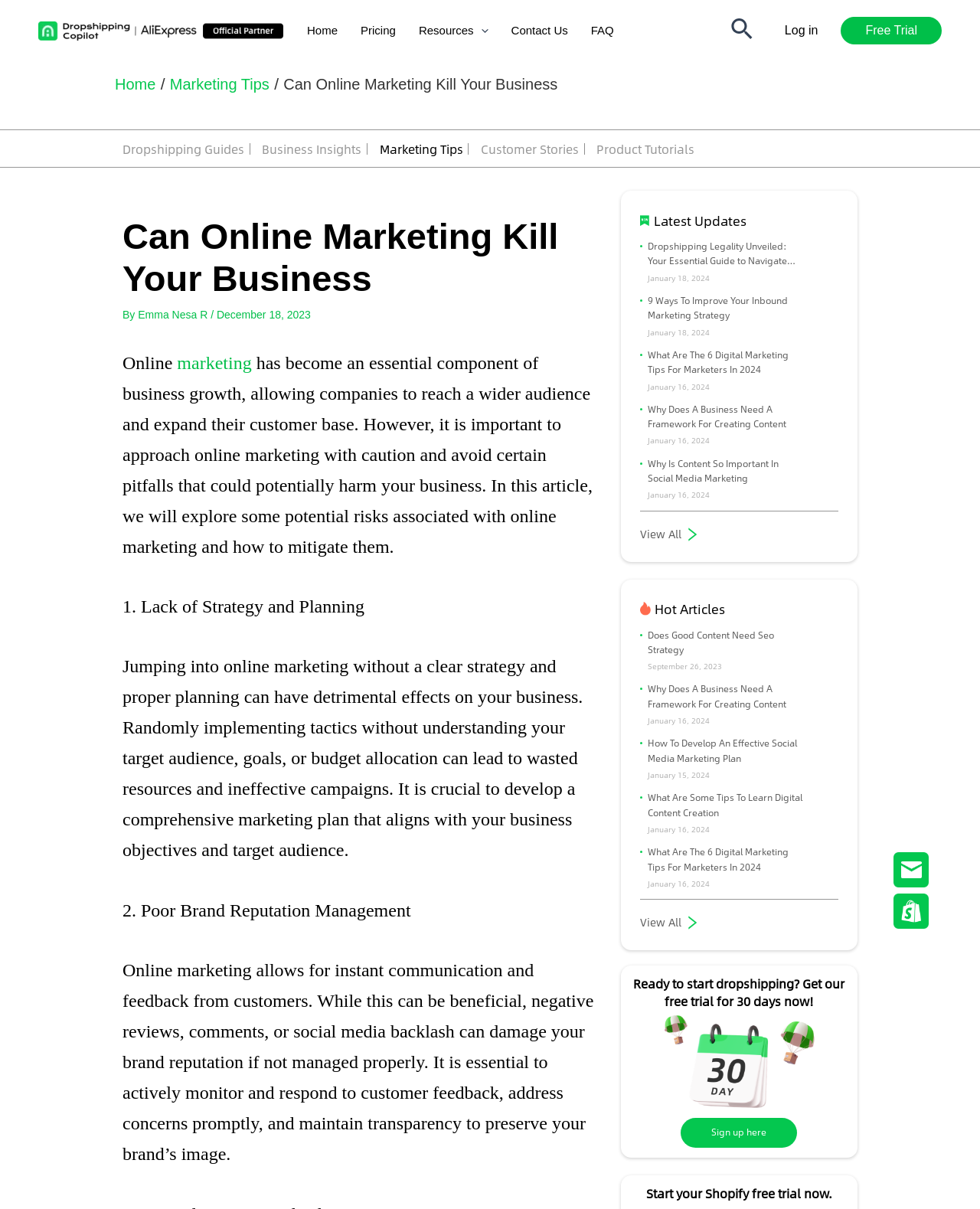Please locate the bounding box coordinates of the region I need to click to follow this instruction: "View all latest updates".

[0.653, 0.435, 0.855, 0.448]